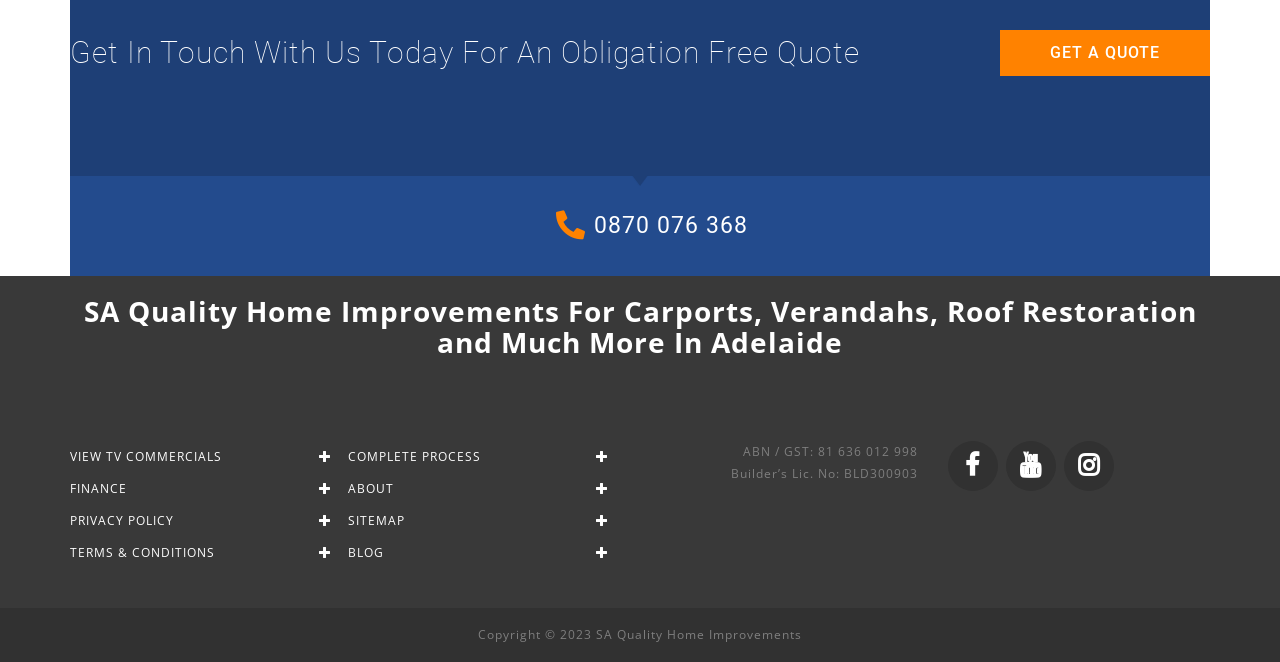Could you find the bounding box coordinates of the clickable area to complete this instruction: "Call the phone number"?

[0.126, 0.319, 0.891, 0.363]